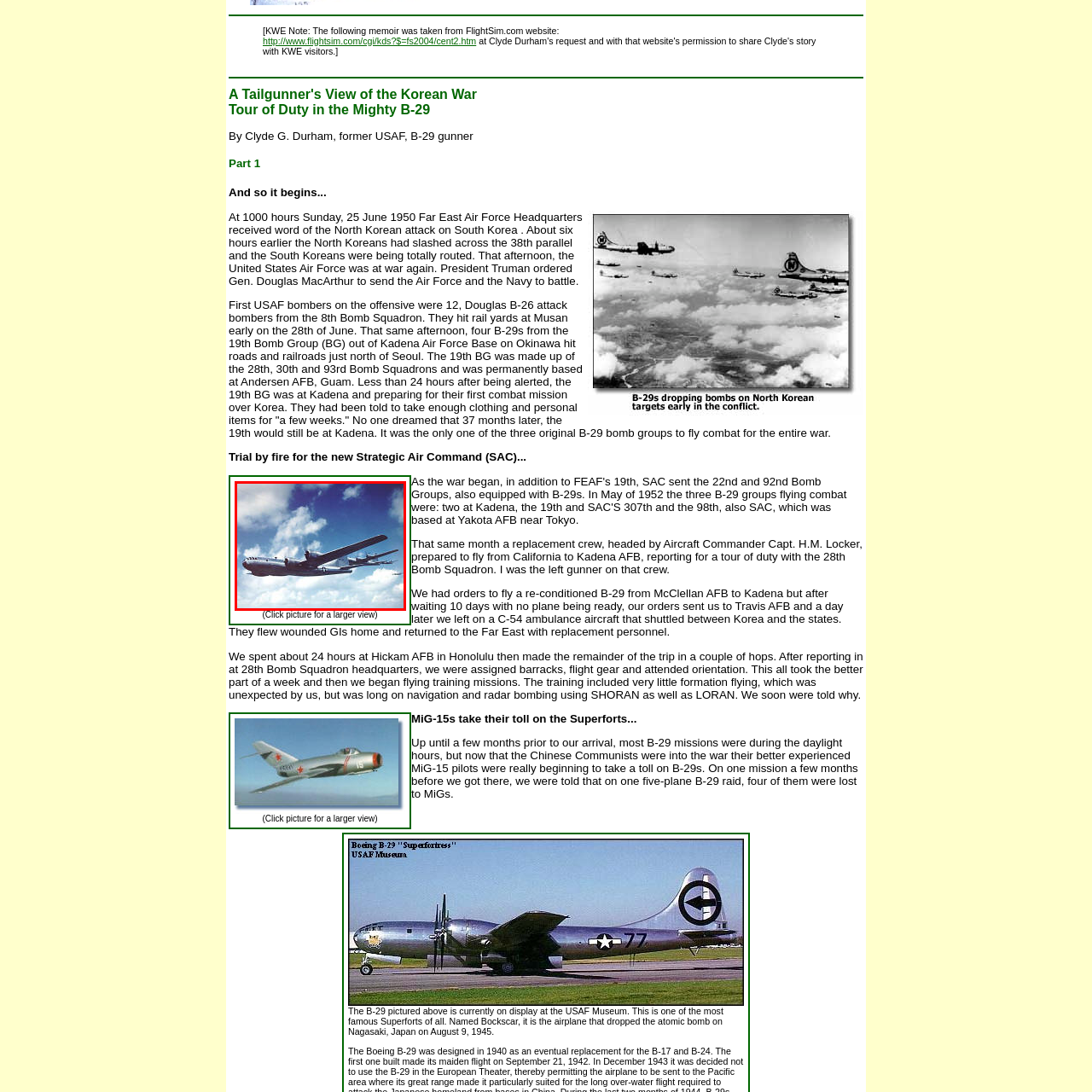What was the B-29 used for during the Korean War?
Pay attention to the image within the red bounding box and answer using just one word or a concise phrase.

bombing missions